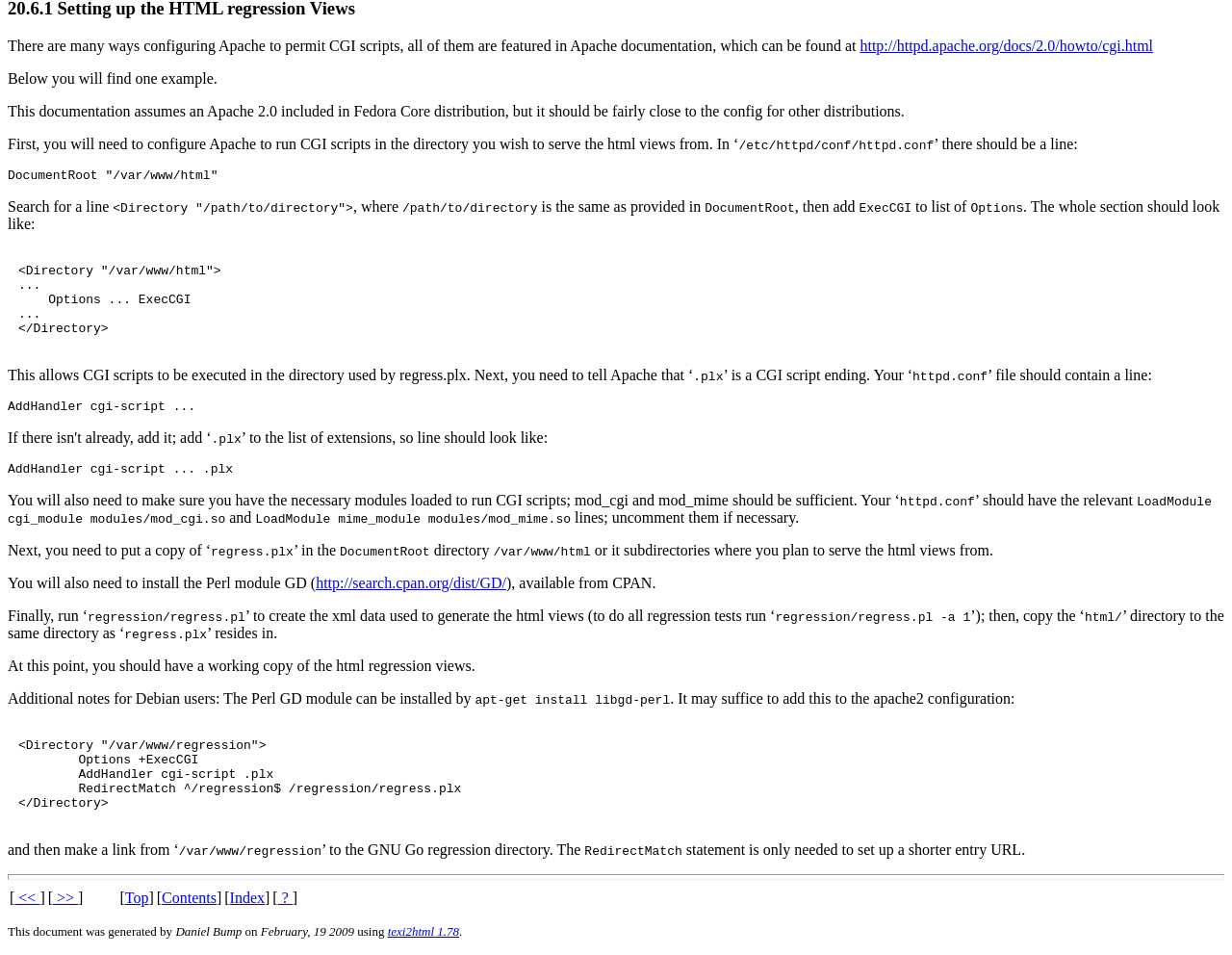Identify the bounding box for the UI element specified in this description: ">>". The coordinates must be four float numbers between 0 and 1, formatted as [left, top, right, bottom].

[0.043, 0.932, 0.063, 0.949]